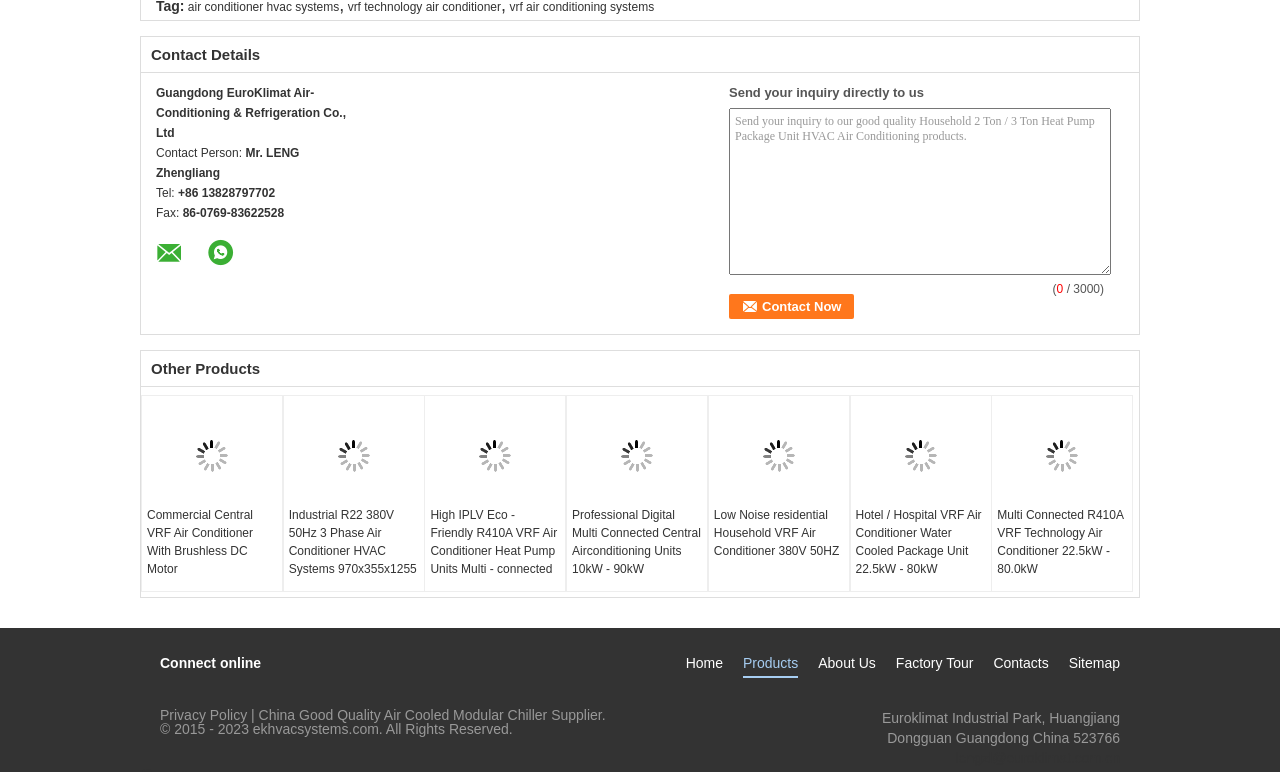What is the purpose of the textbox?
Refer to the image and give a detailed answer to the question.

I found the purpose of the textbox by looking at the textbox element with the text 'Send your inquiry to our good quality Household 2 Ton / 3 Ton Heat Pump Package Unit HVAC Air Conditioning products.' which is located at [0.57, 0.14, 0.868, 0.356] and has an ID of 623.